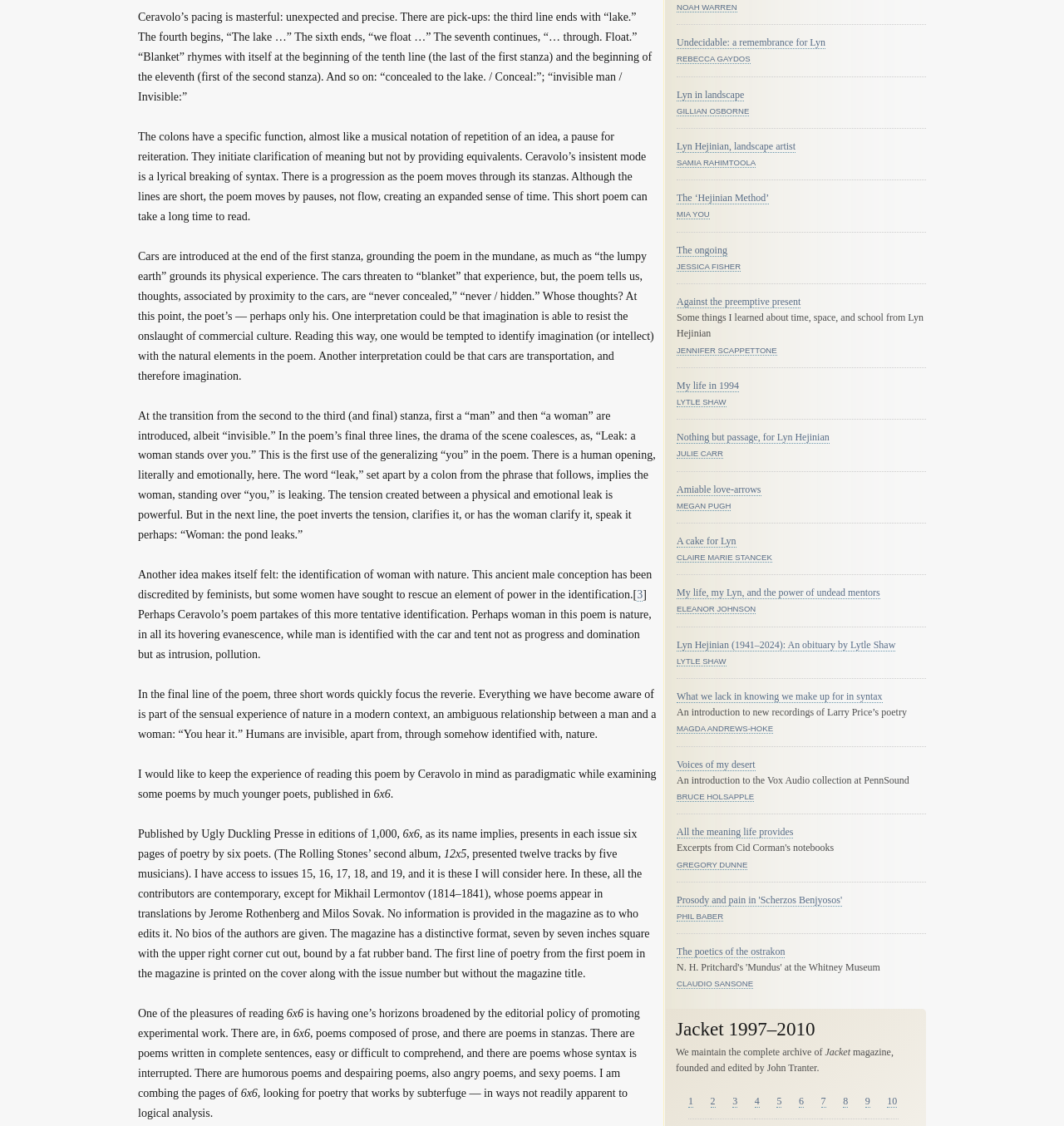Please identify the bounding box coordinates of the region to click in order to complete the given instruction: "Browse the Jacket 1997–2010 archive". The coordinates should be four float numbers between 0 and 1, i.e., [left, top, right, bottom].

[0.635, 0.903, 0.87, 0.925]